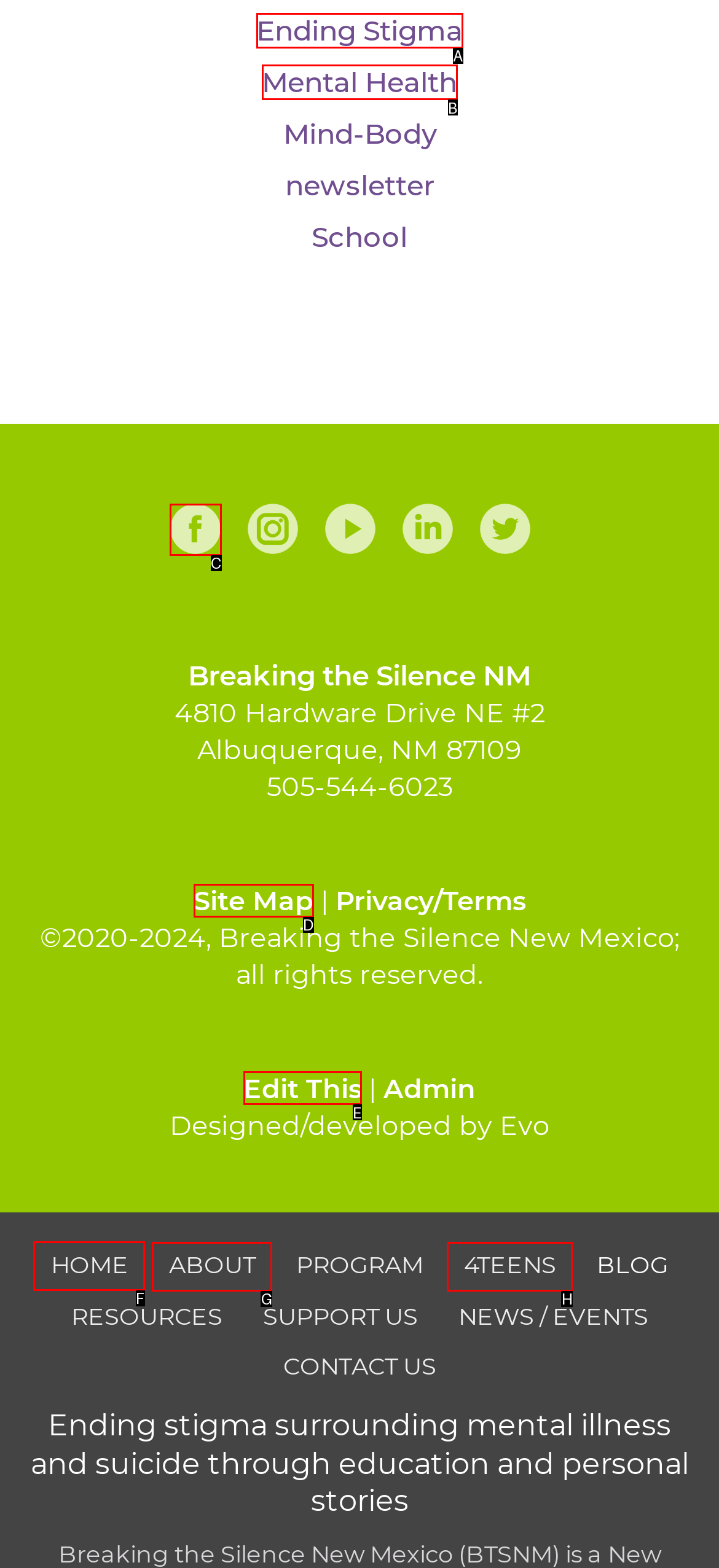Select the right option to accomplish this task: Go to the 'HOME' page. Reply with the letter corresponding to the correct UI element.

F